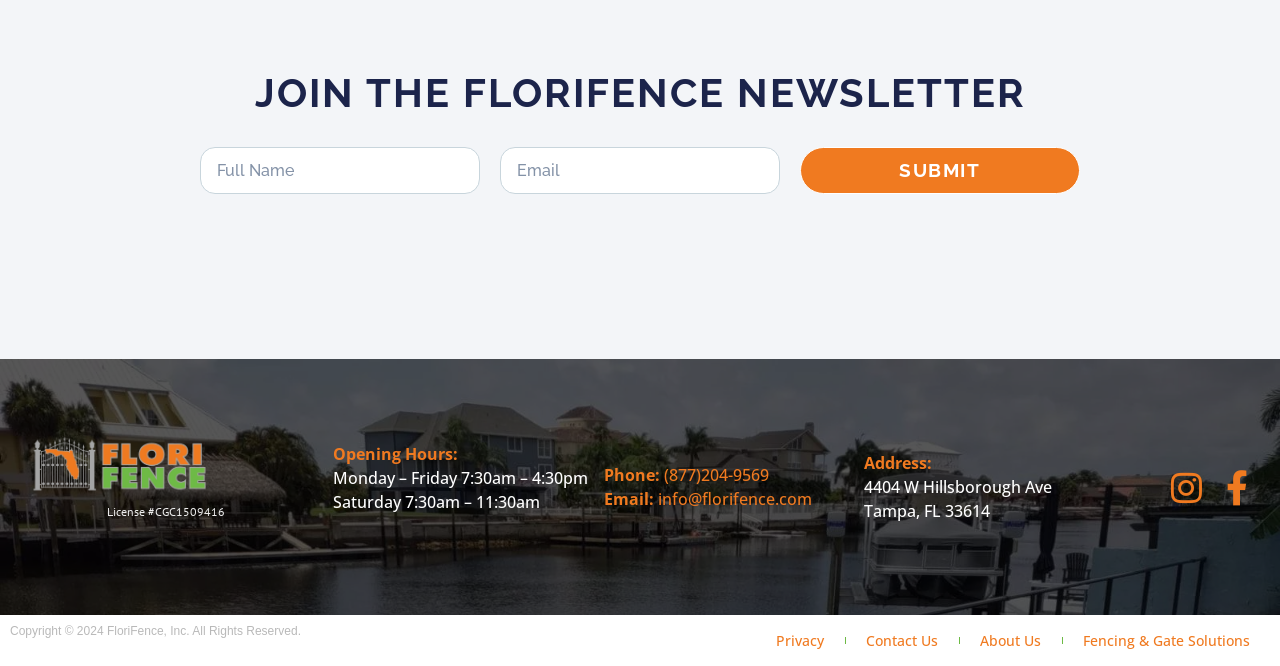Identify the bounding box coordinates of the region that needs to be clicked to carry out this instruction: "View contact information". Provide these coordinates as four float numbers ranging from 0 to 1, i.e., [left, top, right, bottom].

[0.472, 0.697, 0.601, 0.73]